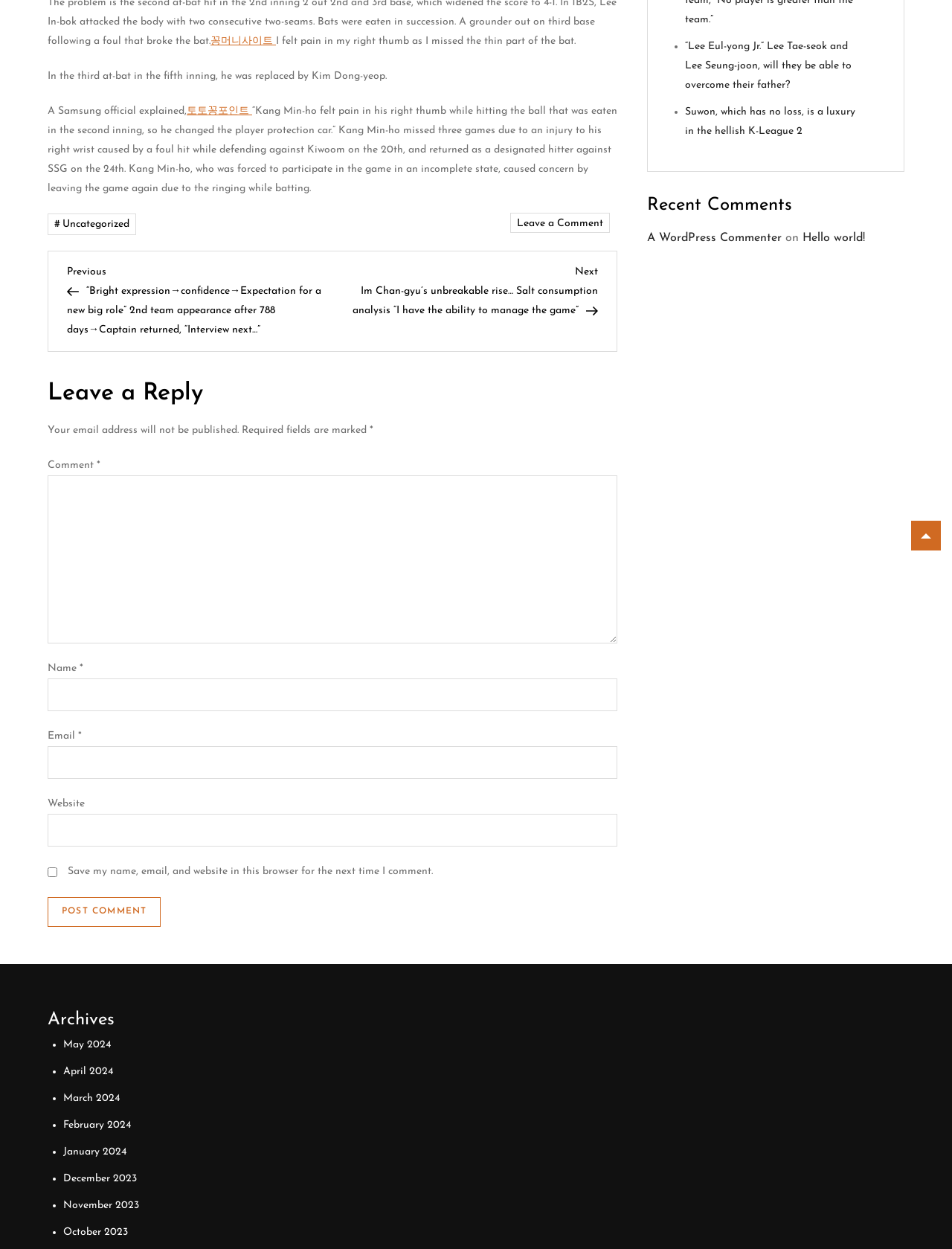Bounding box coordinates are specified in the format (top-left x, top-left y, bottom-right x, bottom-right y). All values are floating point numbers bounded between 0 and 1. Please provide the bounding box coordinate of the region this sentence describes: March 2024

[0.066, 0.875, 0.126, 0.884]